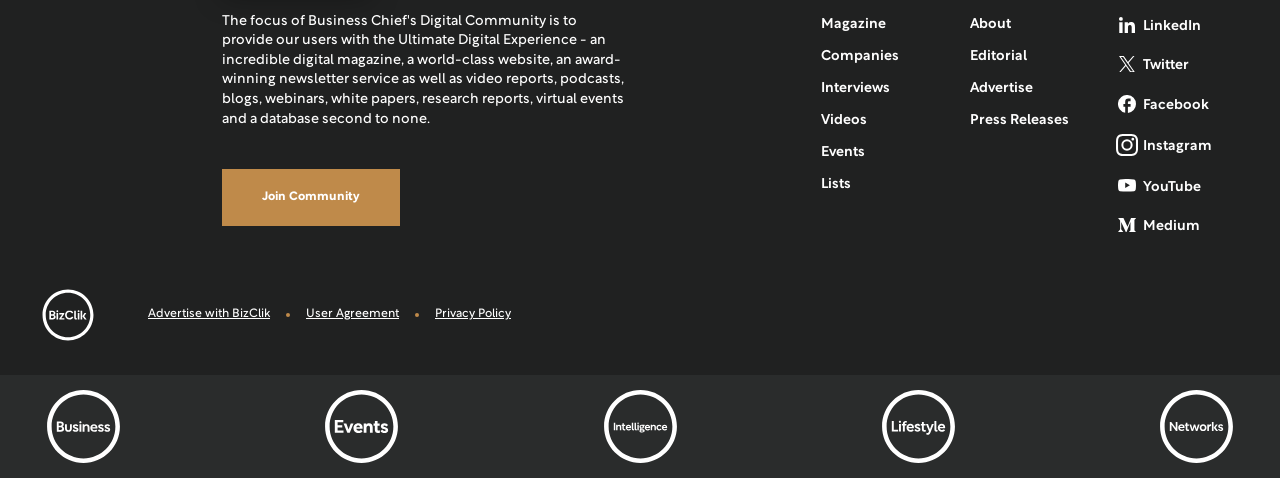Please identify the bounding box coordinates of the element's region that needs to be clicked to fulfill the following instruction: "Read About page". The bounding box coordinates should consist of four float numbers between 0 and 1, i.e., [left, top, right, bottom].

[0.758, 0.012, 0.79, 0.083]